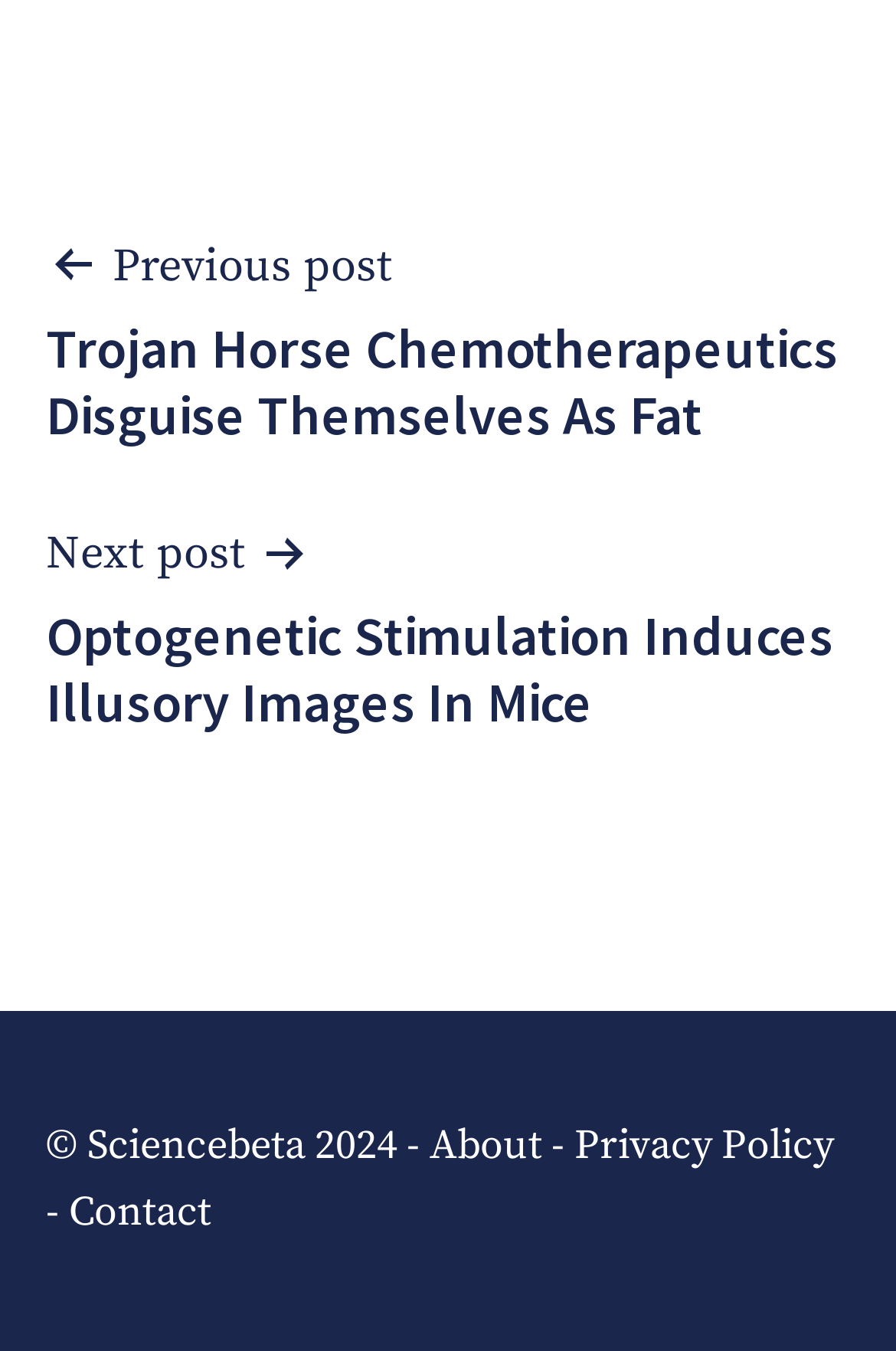Determine the bounding box coordinates of the UI element described below. Use the format (top-left x, top-left y, bottom-right x, bottom-right y) with floating point numbers between 0 and 1: About

[0.479, 0.829, 0.605, 0.868]